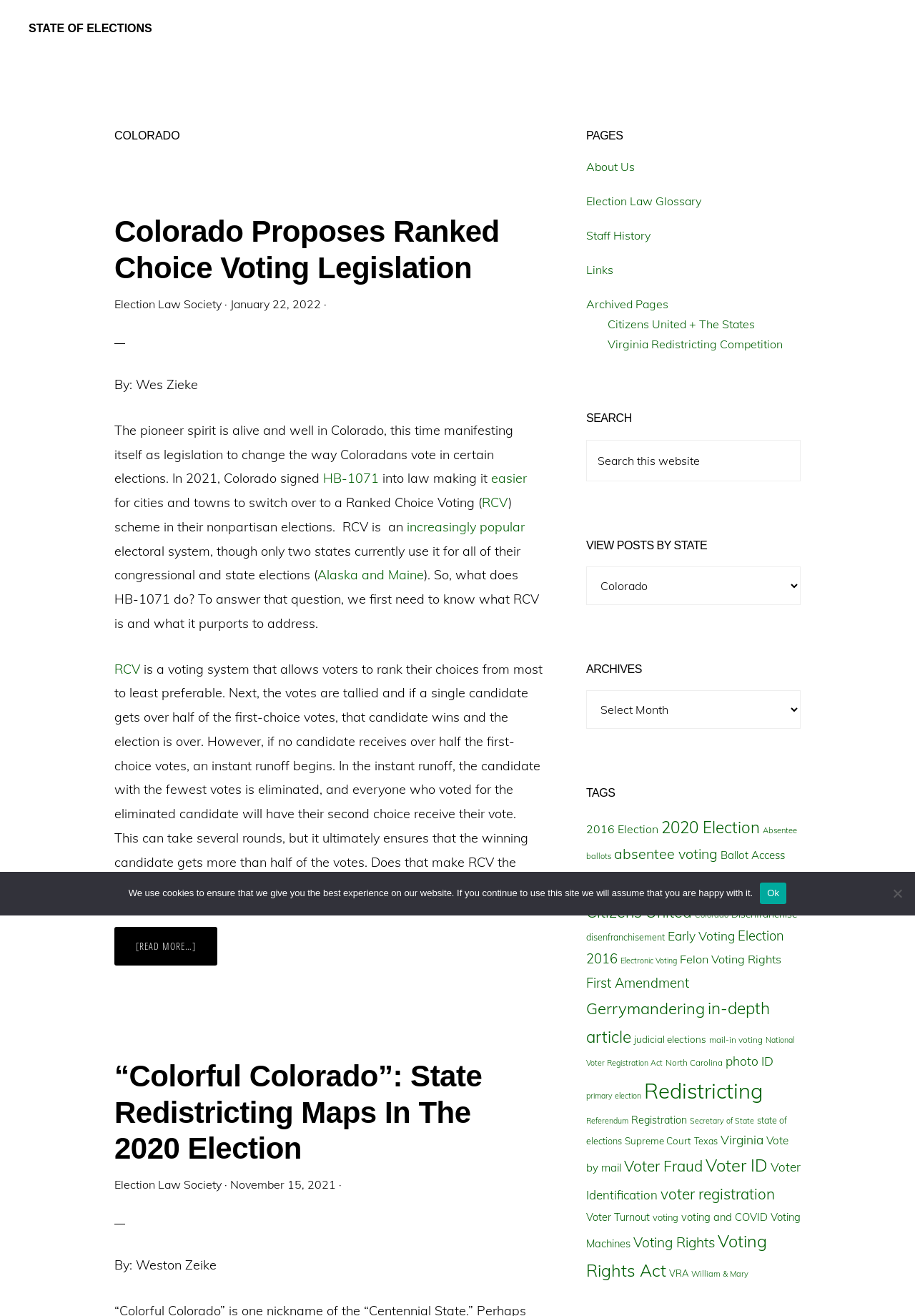Using the element description: "Disenfranchise", determine the bounding box coordinates. The coordinates should be in the format [left, top, right, bottom], with values between 0 and 1.

[0.799, 0.69, 0.871, 0.699]